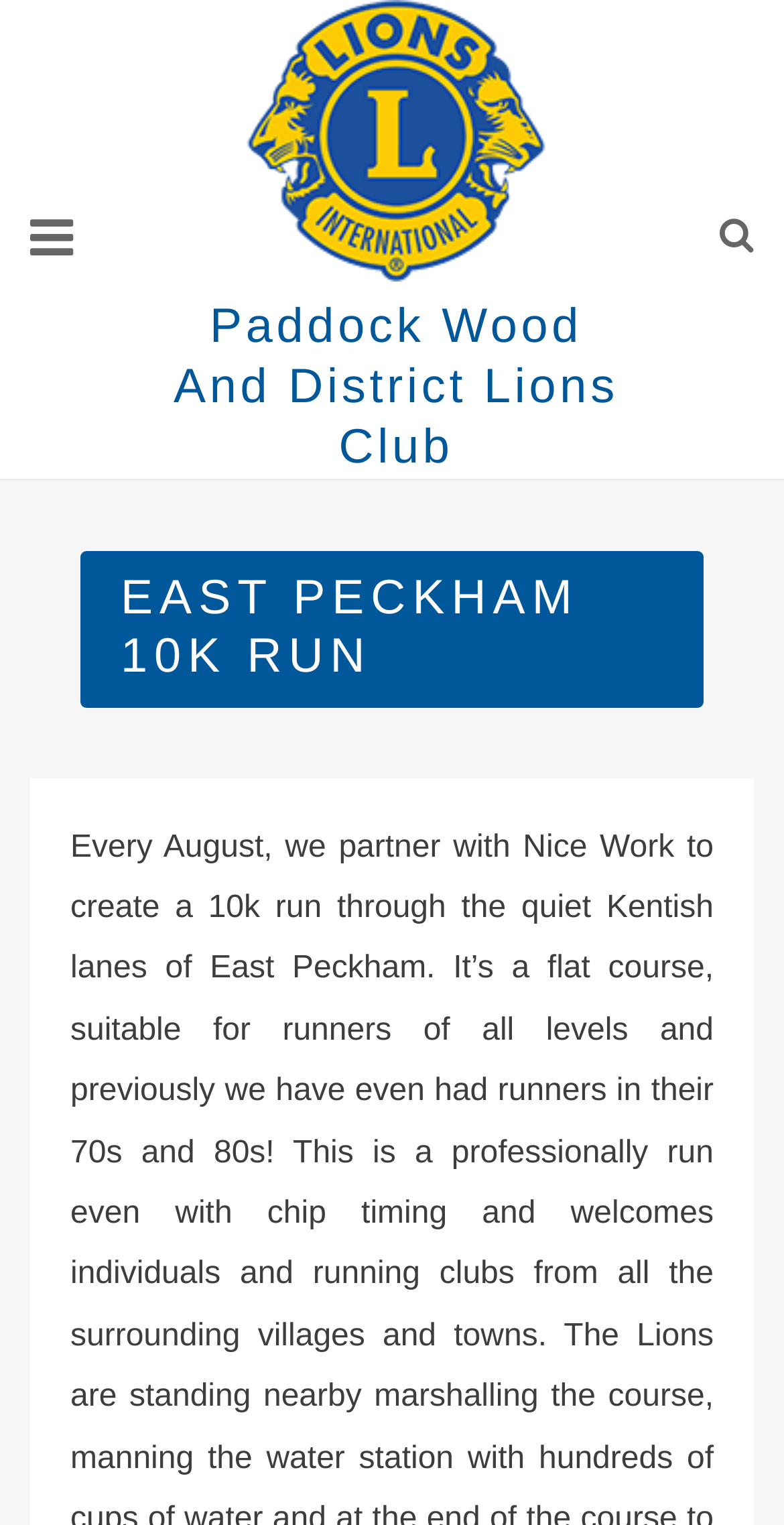Respond with a single word or phrase to the following question:
What is the main event described on this webpage?

East Peckham 10k Run